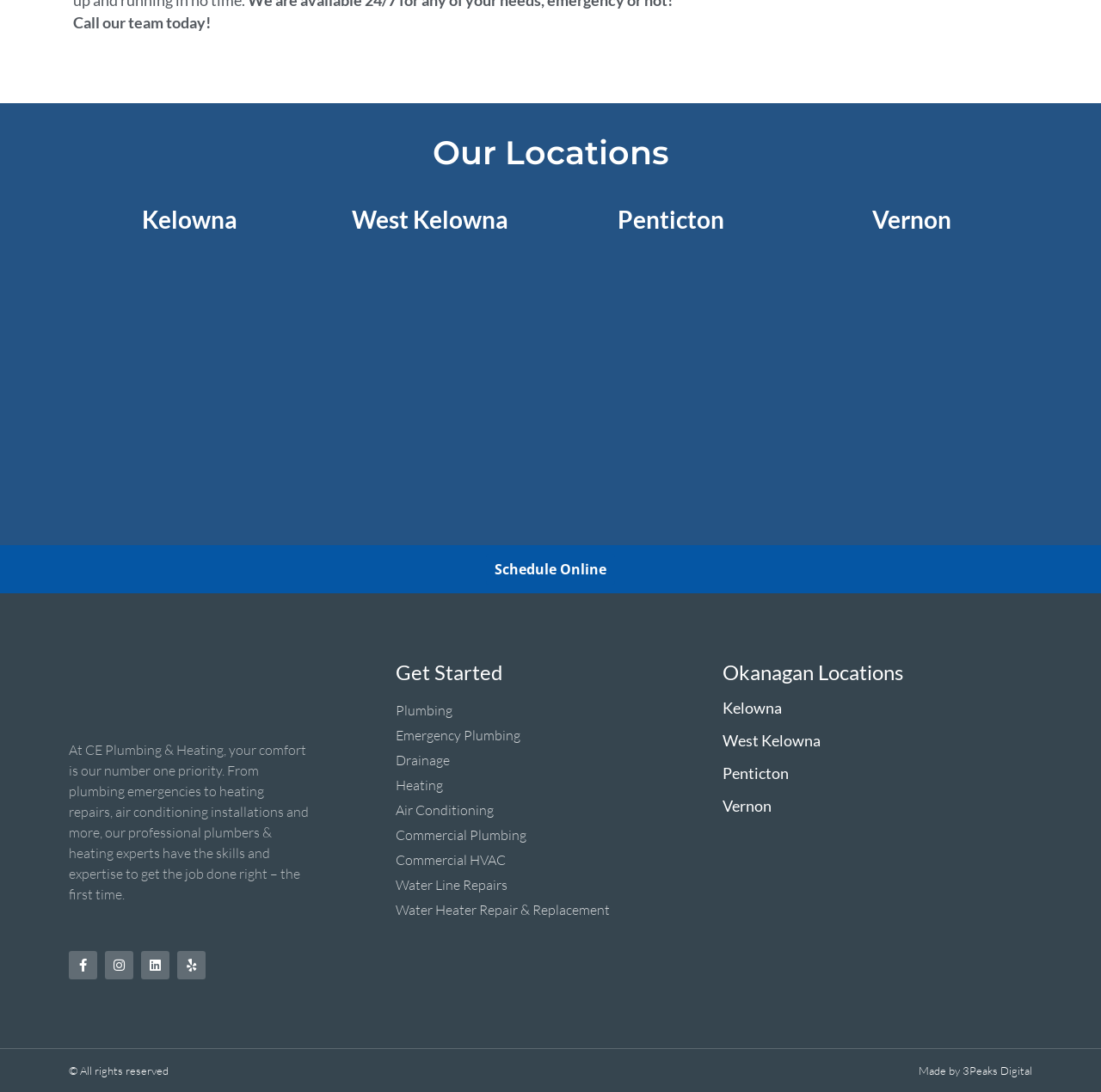Please identify the bounding box coordinates of the element's region that needs to be clicked to fulfill the following instruction: "Check the company's 'Facebook' page". The bounding box coordinates should consist of four float numbers between 0 and 1, i.e., [left, top, right, bottom].

[0.062, 0.871, 0.088, 0.897]